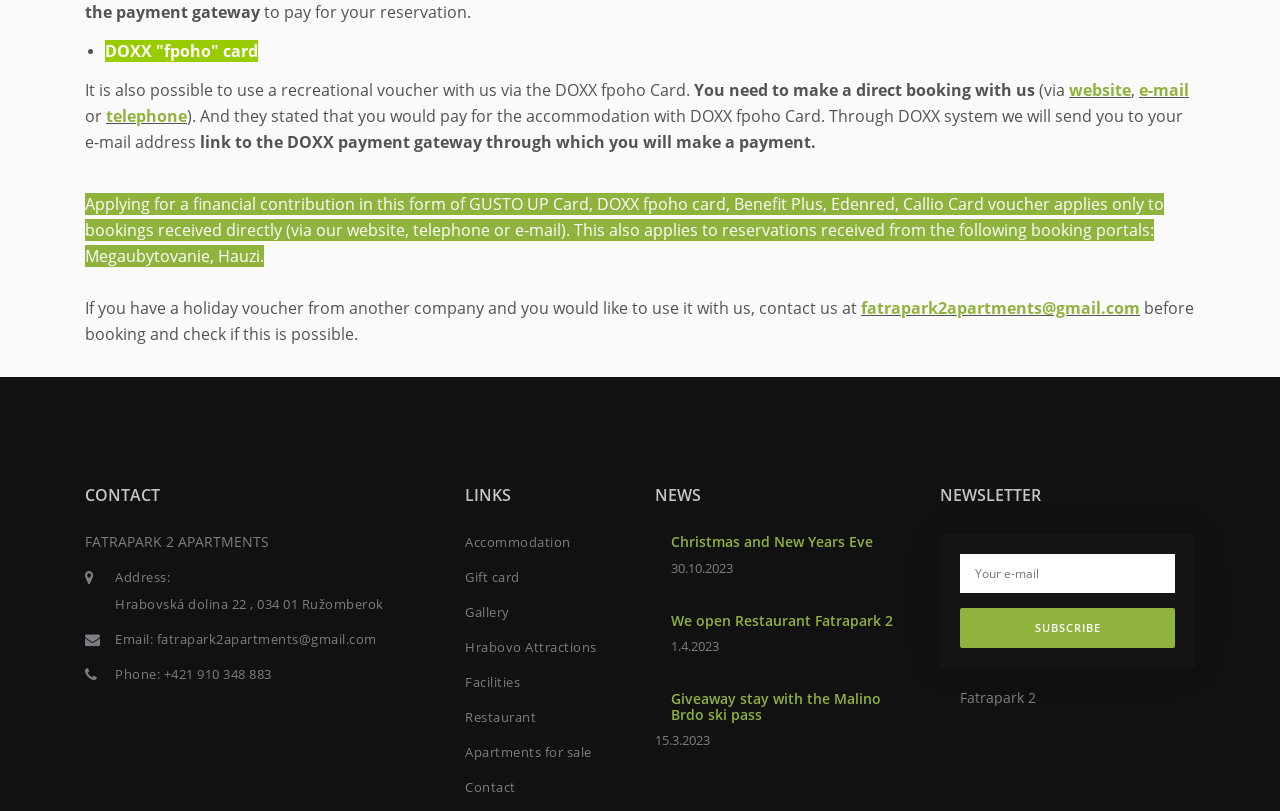Determine the bounding box coordinates for the region that must be clicked to execute the following instruction: "send an email to fatrapark2apartments@gmail.com".

[0.673, 0.366, 0.891, 0.393]